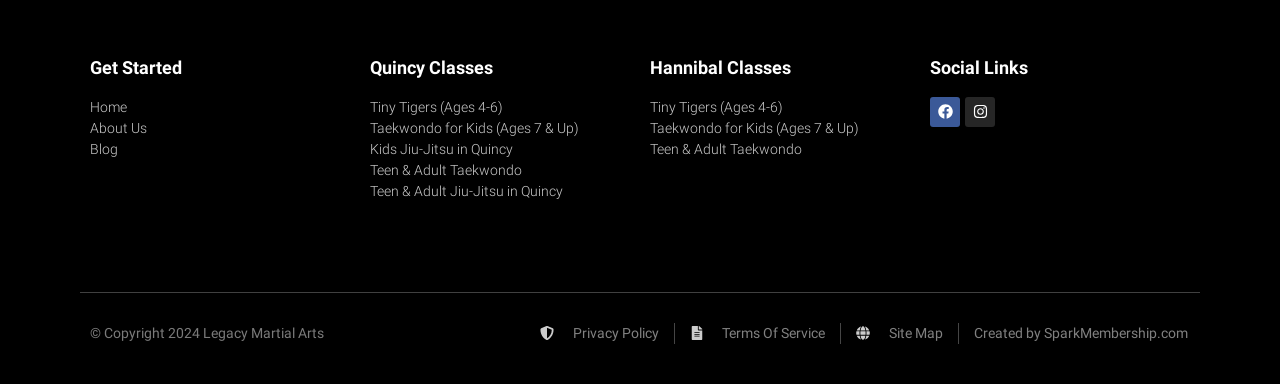How many classes are listed for kids in Quincy?
Please craft a detailed and exhaustive response to the question.

I counted the number of links under the 'Quincy Classes' section that are related to kids' classes, which are 'Tiny Tigers (Ages 4-6)', 'Taekwondo for Kids (Ages 7 & Up)', 'Kids Jiu-Jitsu in Quincy', and 'Teen & Adult Taekwondo'.